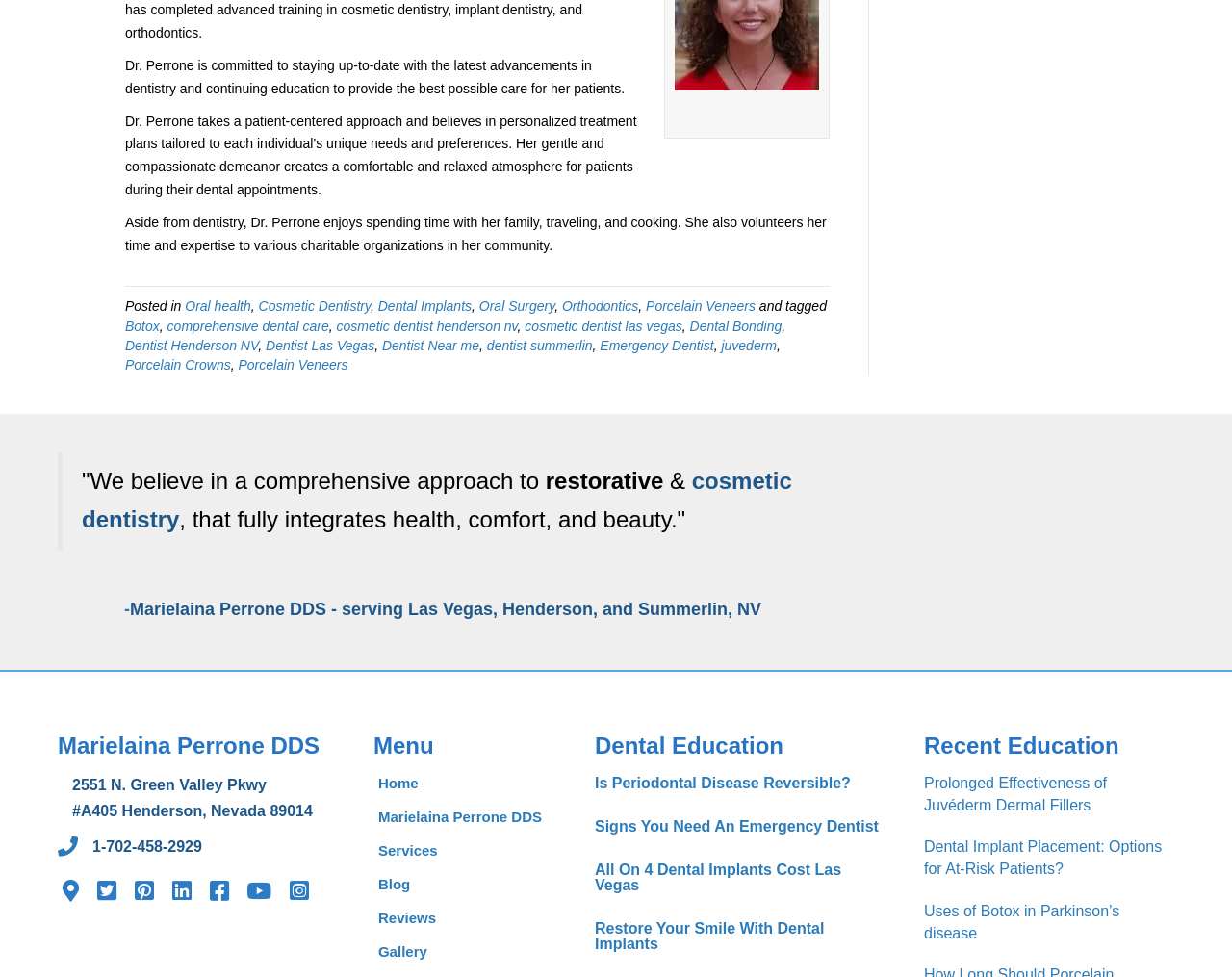What is the topic of the quote in the blockquote section?
Look at the screenshot and respond with a single word or phrase.

Comprehensive approach to restorative and cosmetic dentistry